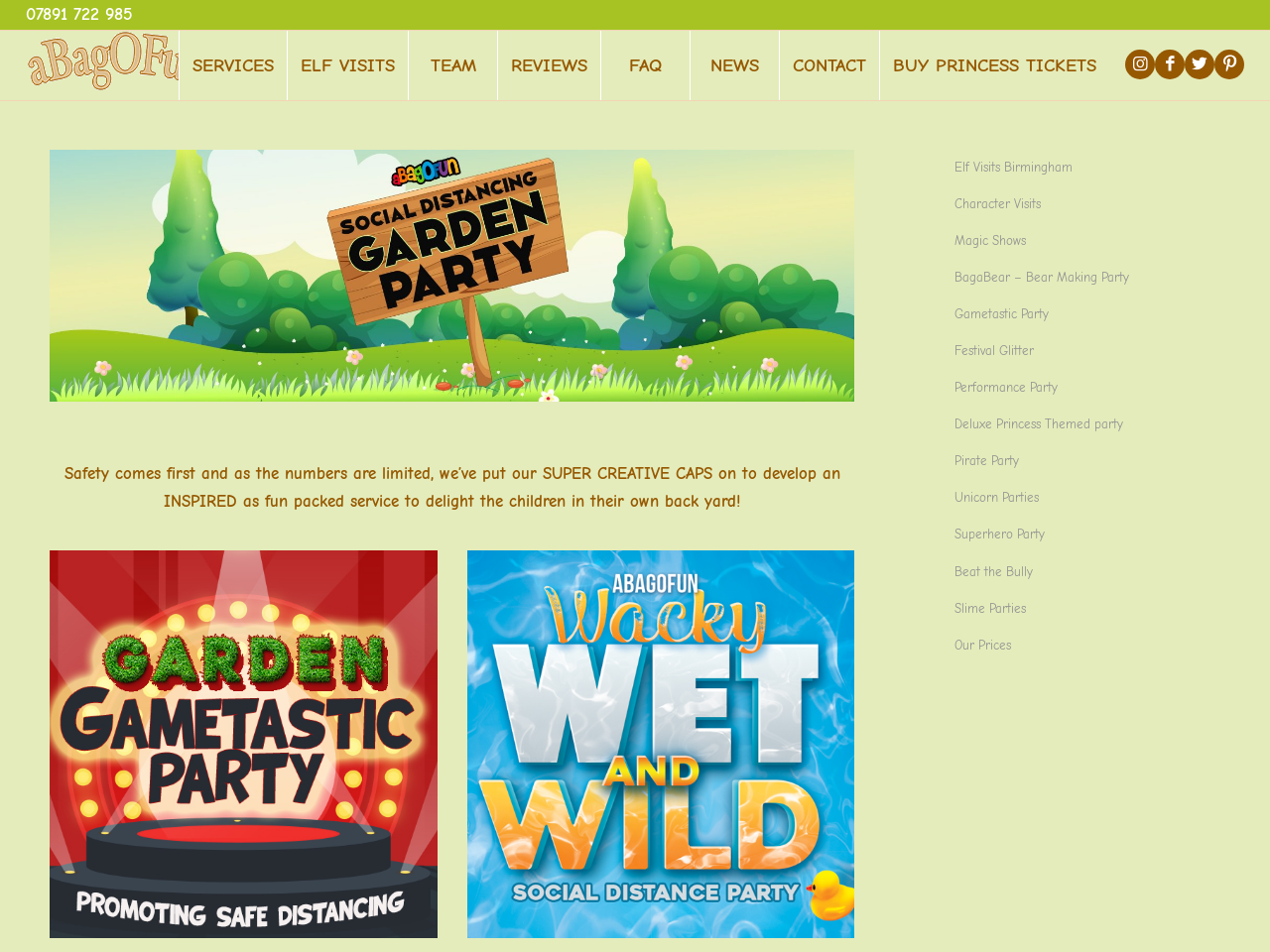Analyze the image and answer the question with as much detail as possible: 
How can I contact aBagoFun Entertainment?

The webpage provides a 'CONTACT' link, which is likely to lead to a contact form or contact information for aBagoFun Entertainment. This suggests that customers can use this link to get in touch with the company.